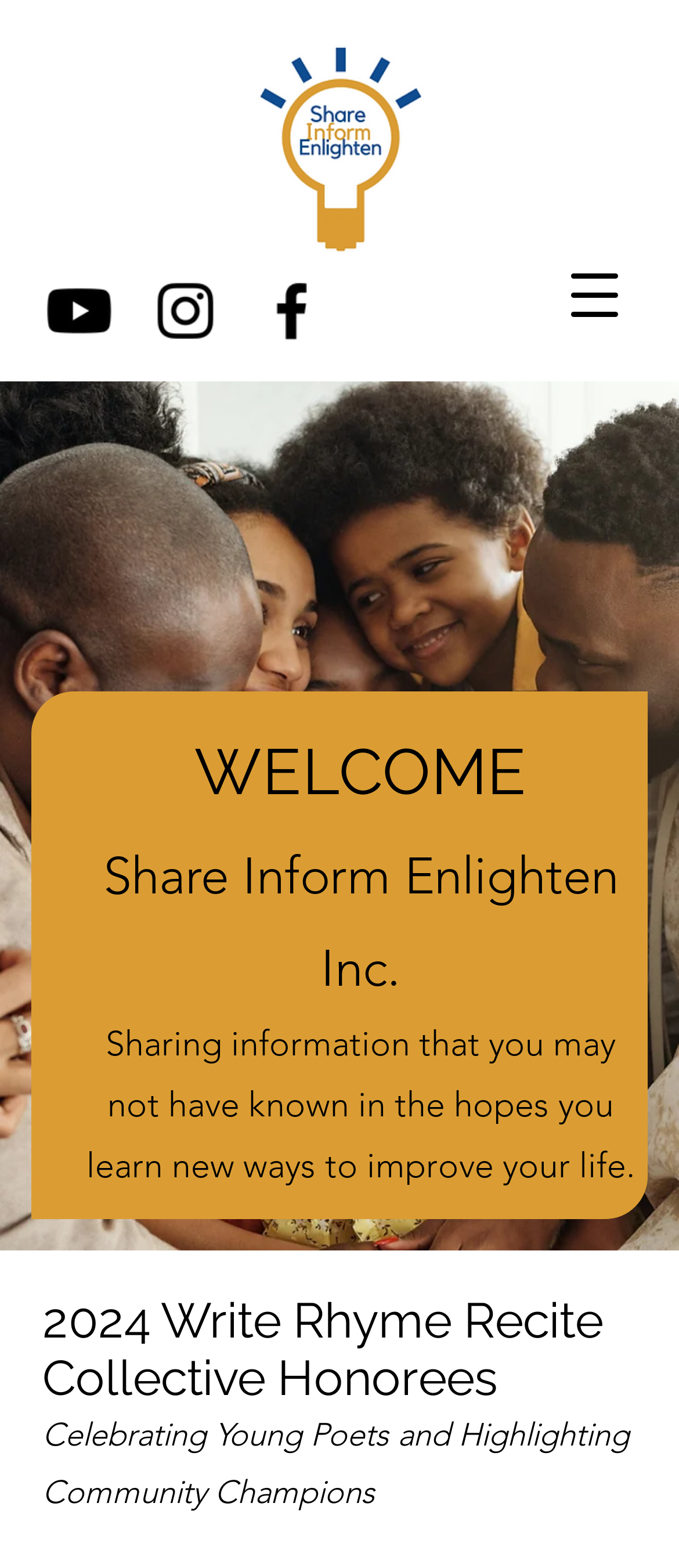How many headings are there on the webpage?
Refer to the image and provide a one-word or short phrase answer.

2